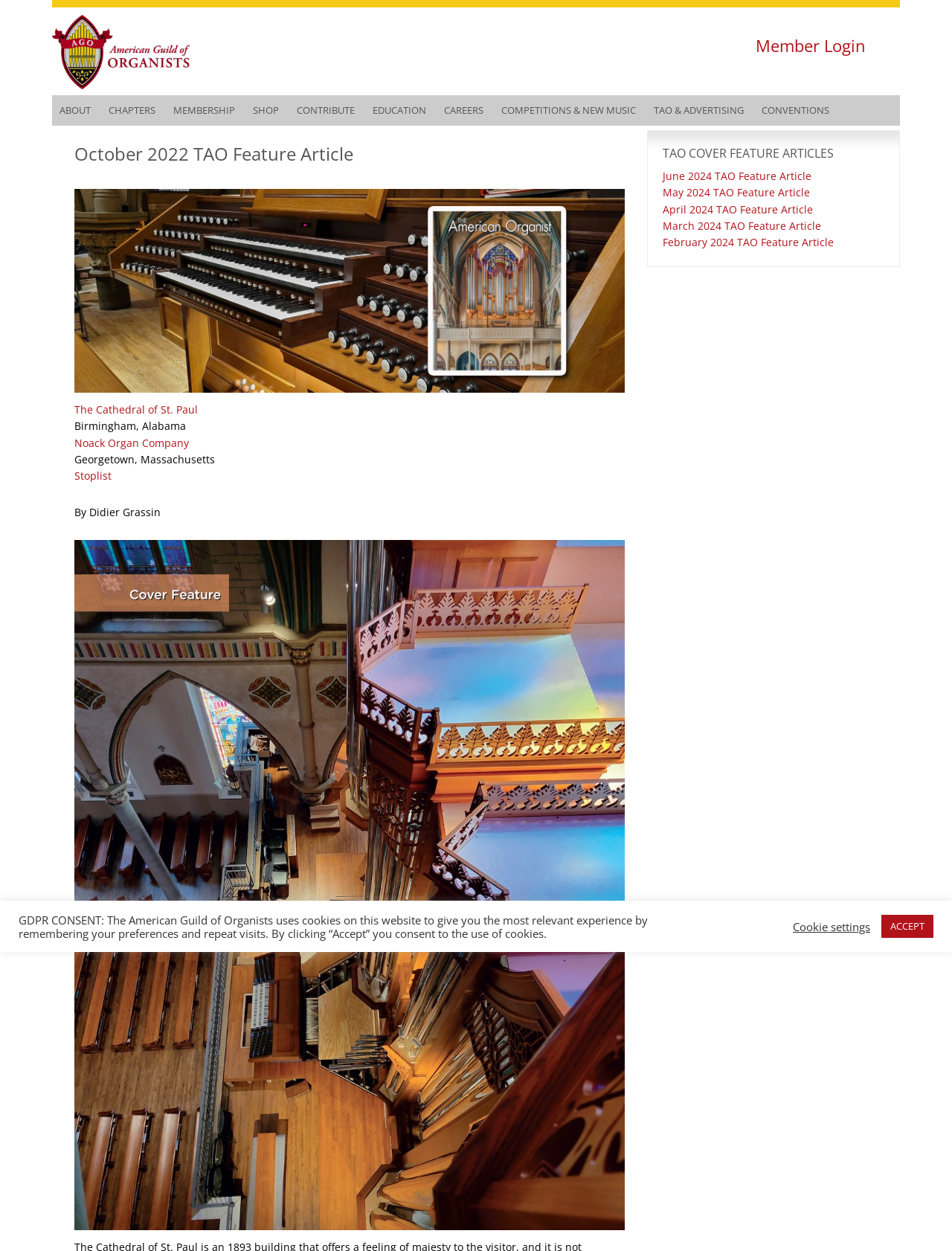What is the topic of the TAO feature article in October 2022?
Can you provide an in-depth and detailed response to the question?

The answer can be found in the main content section of the webpage, where it is mentioned that the TAO feature article in October 2022 is about 'The Cathedral of St. Paul'. This information is provided in the context of the article's title and content.